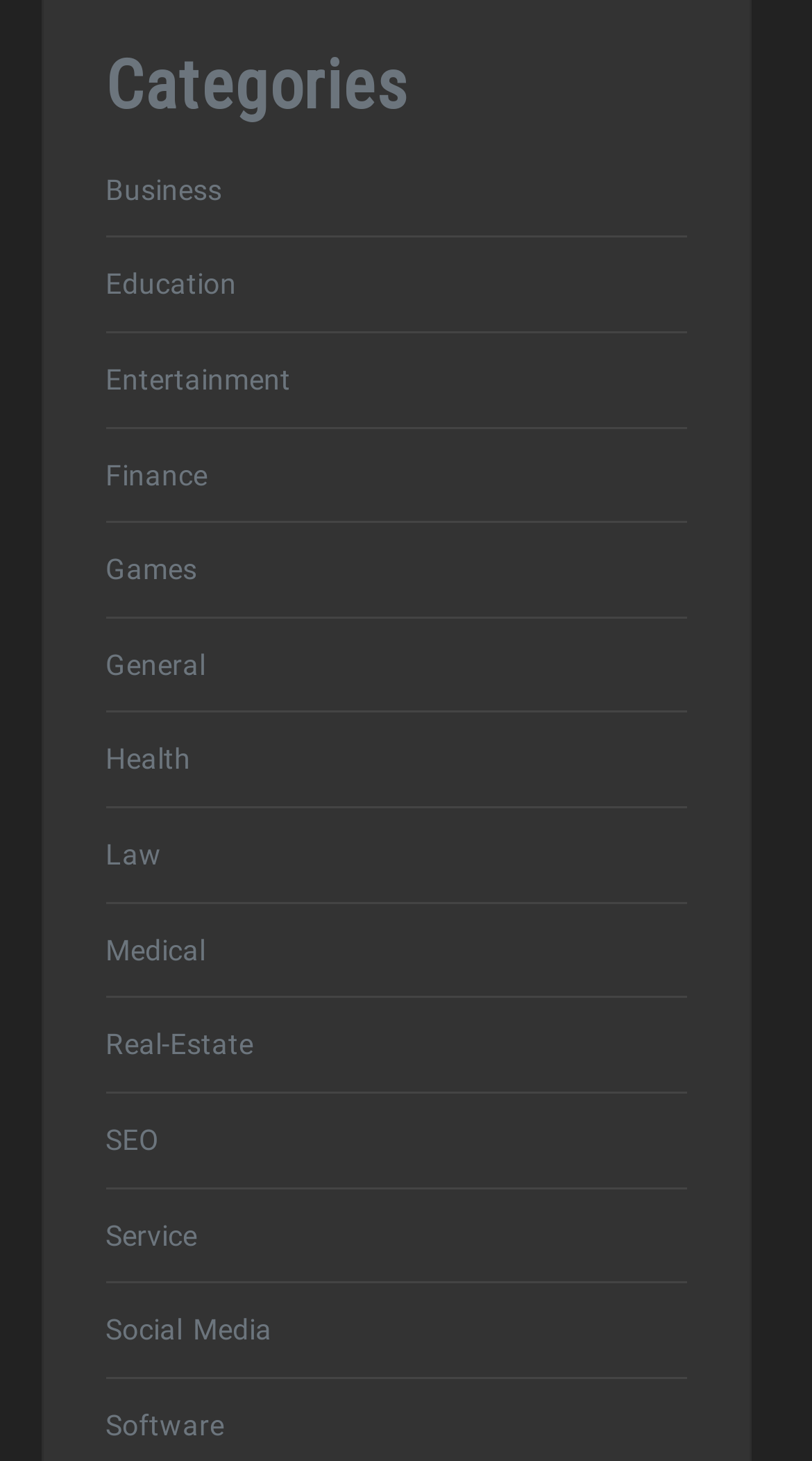Review the image closely and give a comprehensive answer to the question: What is the purpose of these categories on this webpage?

Based on the presence of these categories, I infer that they are used to categorize or filter content on the webpage, allowing users to easily find and access specific types of information.